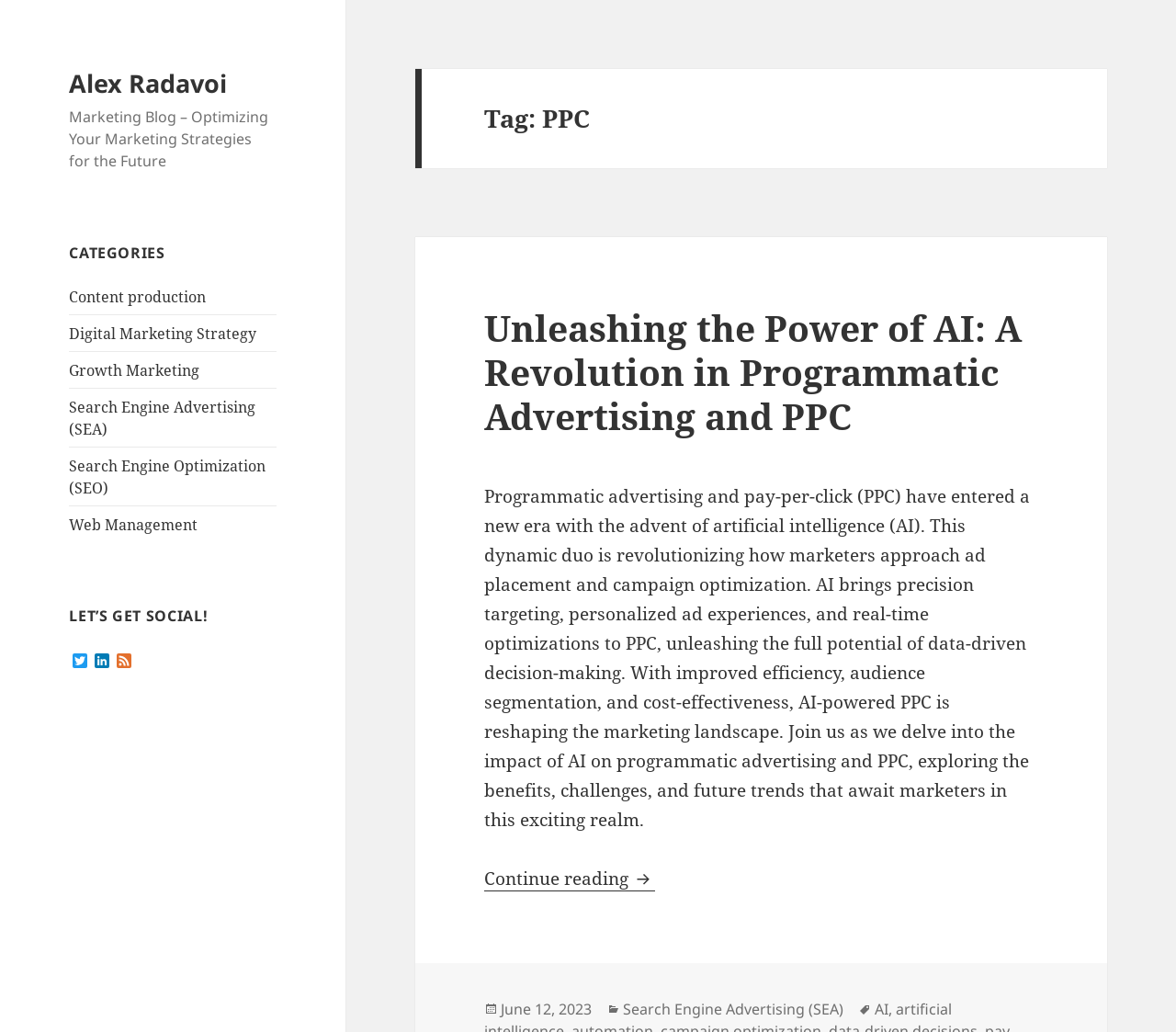Specify the bounding box coordinates of the area that needs to be clicked to achieve the following instruction: "Read the article 'Unleashing the Power of AI: A Revolution in Programmatic Advertising and PPC'".

[0.412, 0.294, 0.869, 0.427]